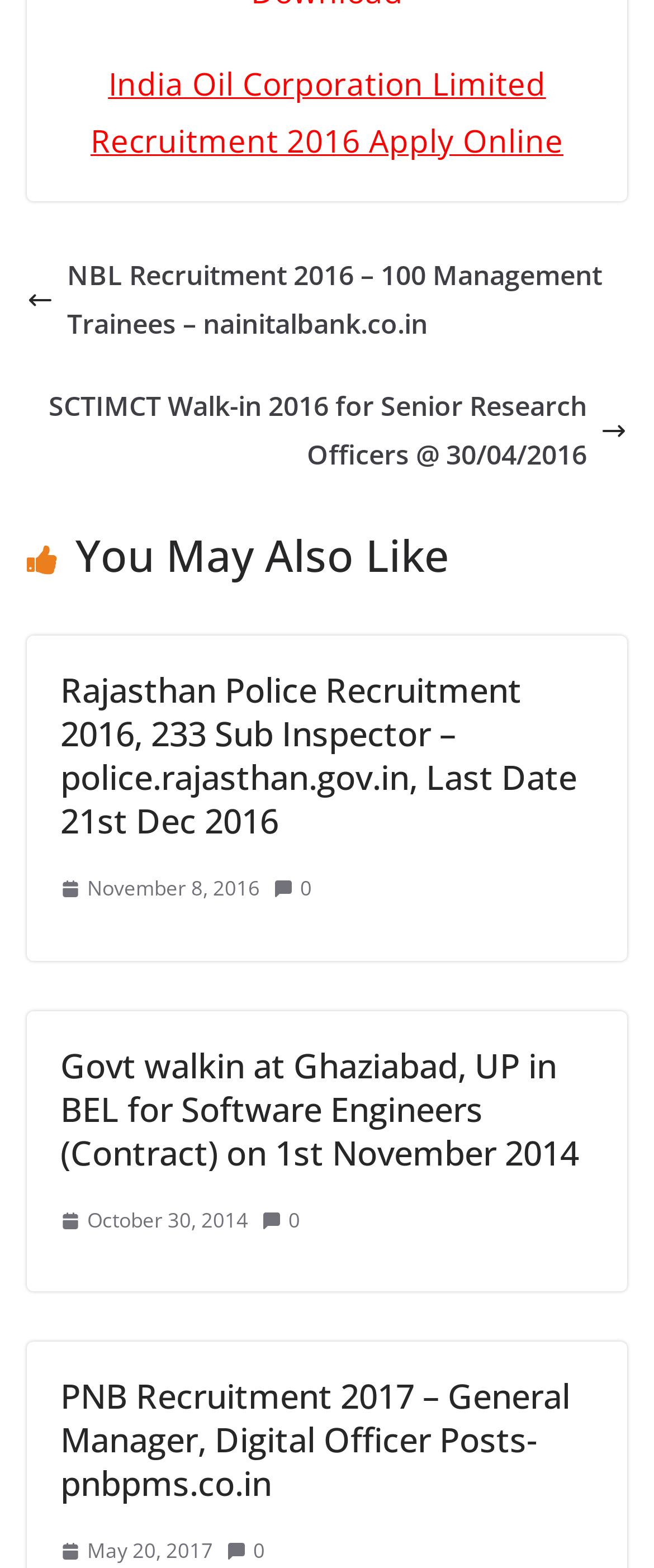Kindly provide the bounding box coordinates of the section you need to click on to fulfill the given instruction: "Check Rajasthan Police Recruitment 2016".

[0.092, 0.426, 0.882, 0.538]